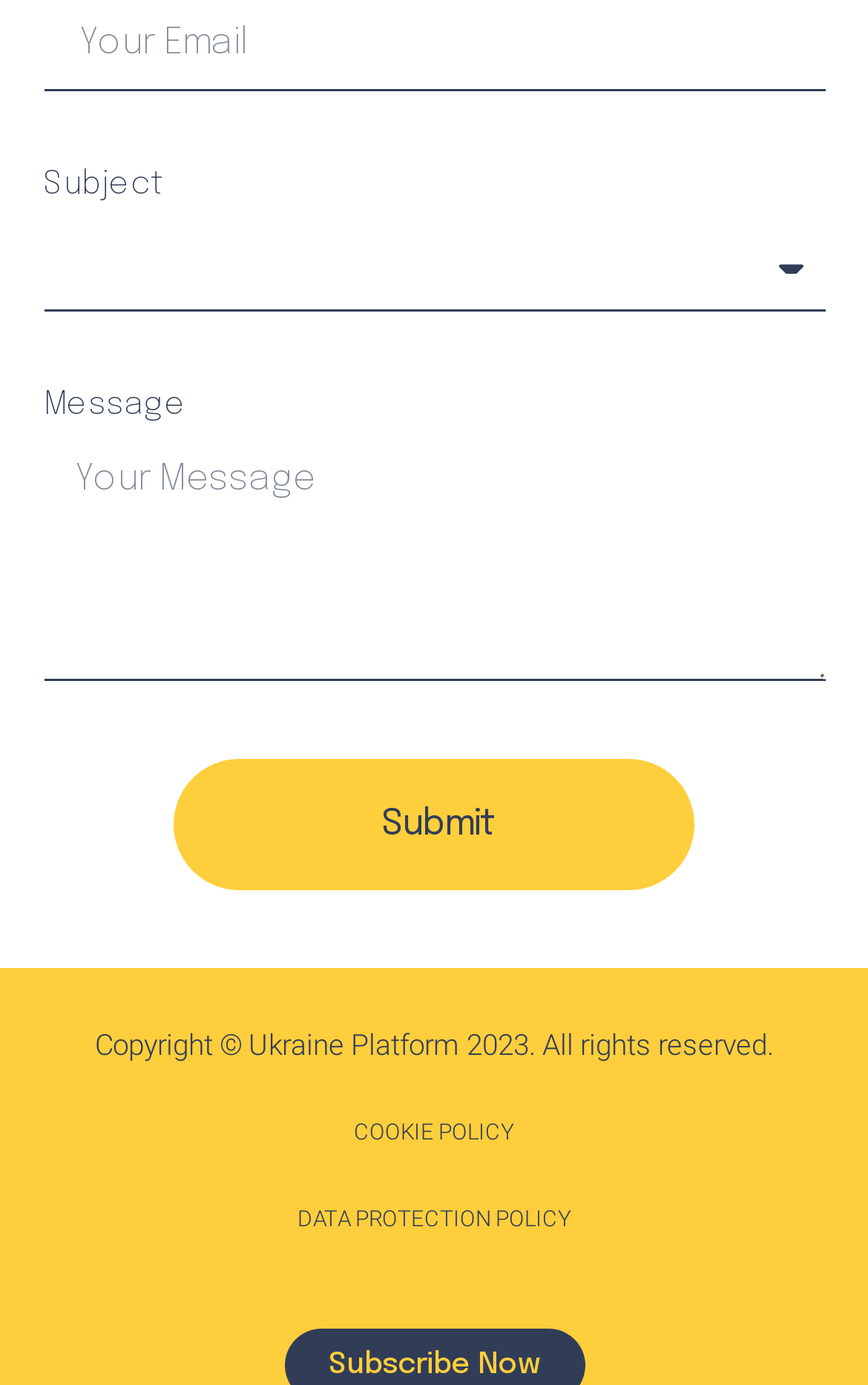Find the bounding box coordinates for the element described here: "Ukraineplatform Asbl ThinkTank".

[0.05, 0.161, 0.95, 0.225]